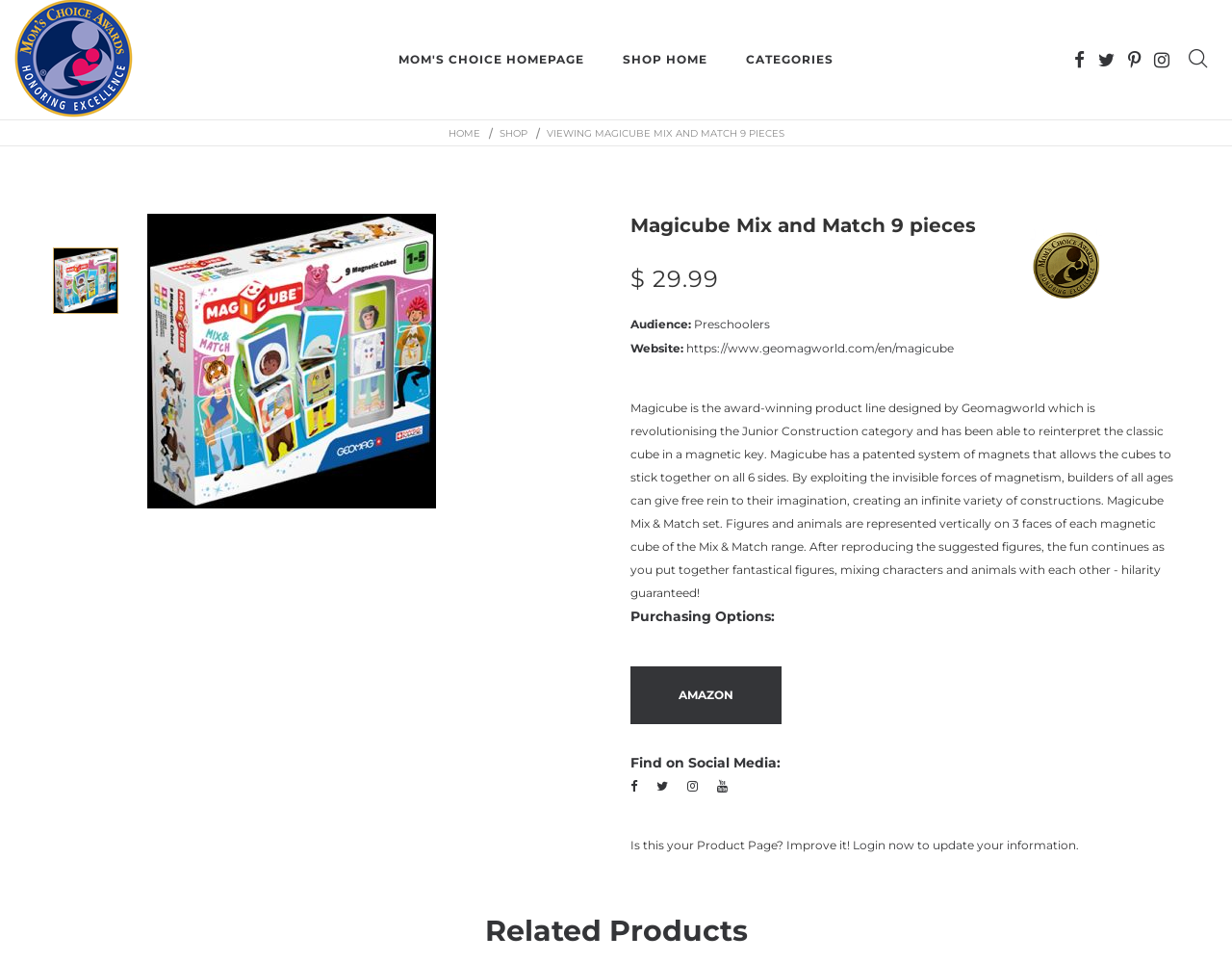Locate the bounding box coordinates of the area where you should click to accomplish the instruction: "Login to update product information".

[0.692, 0.871, 0.876, 0.886]